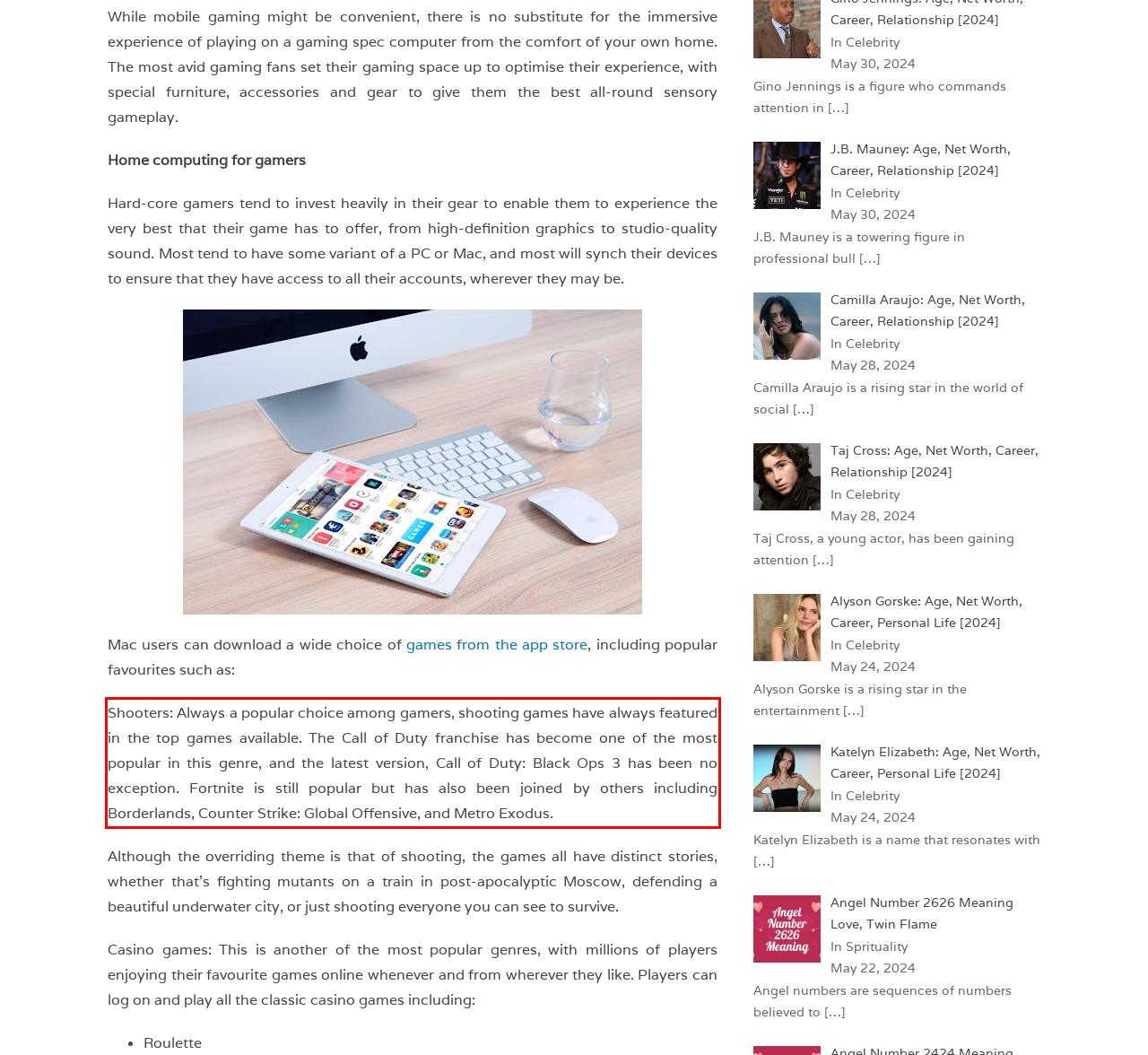With the provided screenshot of a webpage, locate the red bounding box and perform OCR to extract the text content inside it.

Shooters: Always a popular choice among gamers, shooting games have always featured in the top games available. The Call of Duty franchise has become one of the most popular in this genre, and the latest version, Call of Duty: Black Ops 3 has been no exception. Fortnite is still popular but has also been joined by others including Borderlands, Counter Strike: Global Offensive, and Metro Exodus.